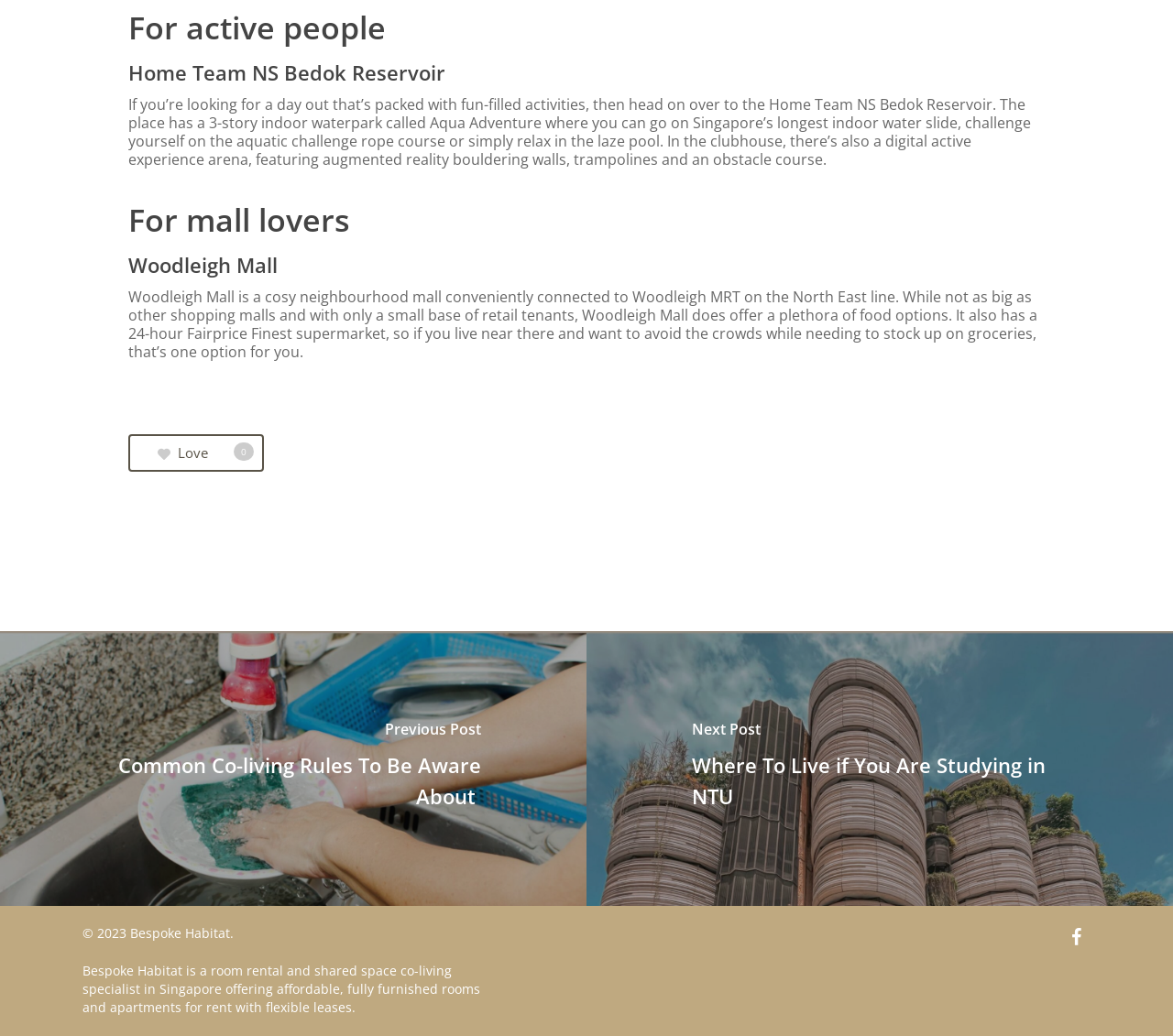Determine the bounding box for the UI element that matches this description: "Love0".

[0.109, 0.419, 0.225, 0.455]